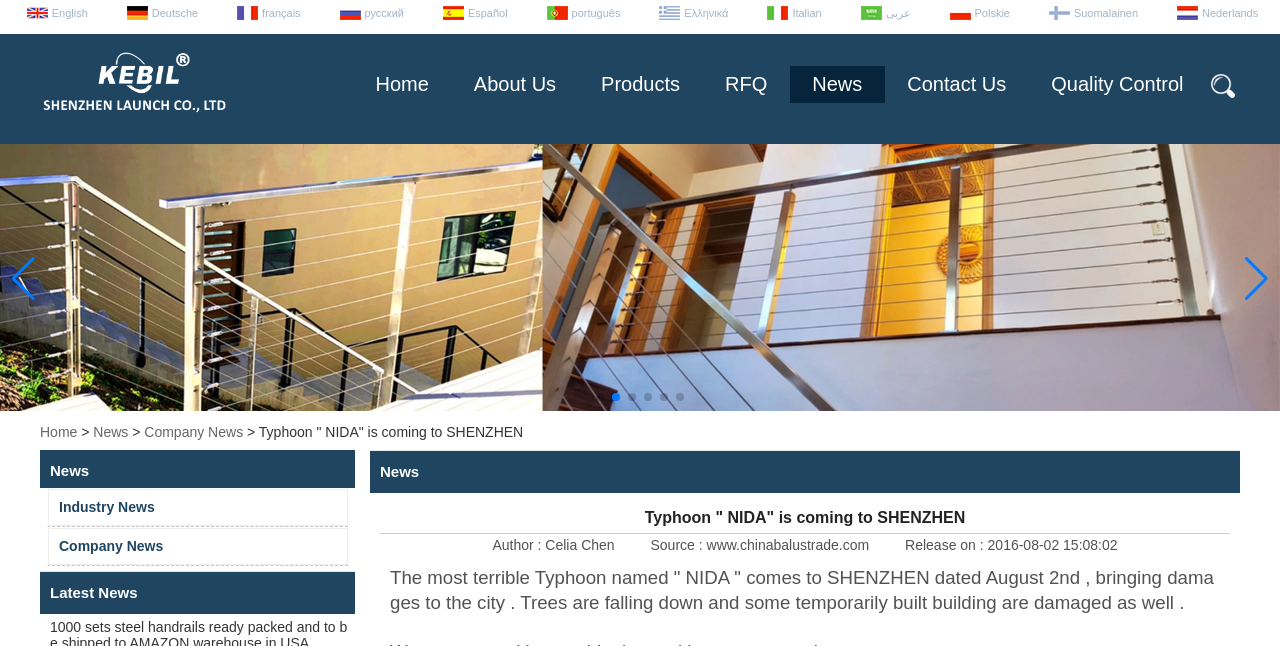Indicate the bounding box coordinates of the element that needs to be clicked to satisfy the following instruction: "Click English". The coordinates should be four float numbers between 0 and 1, i.e., [left, top, right, bottom].

[0.017, 0.009, 0.069, 0.031]